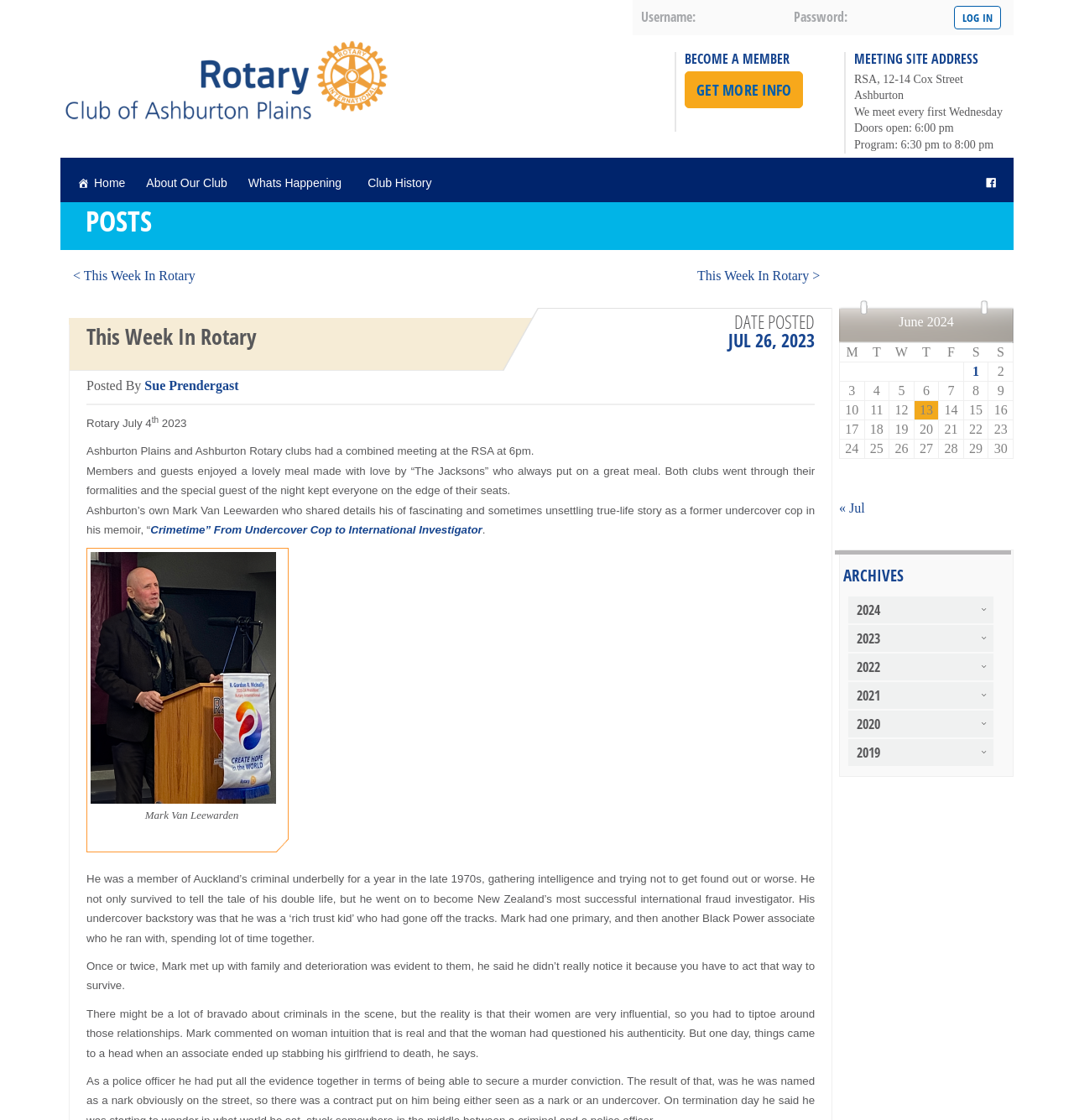Determine the bounding box coordinates of the clickable region to follow the instruction: "go to facebook".

[0.909, 0.146, 0.936, 0.18]